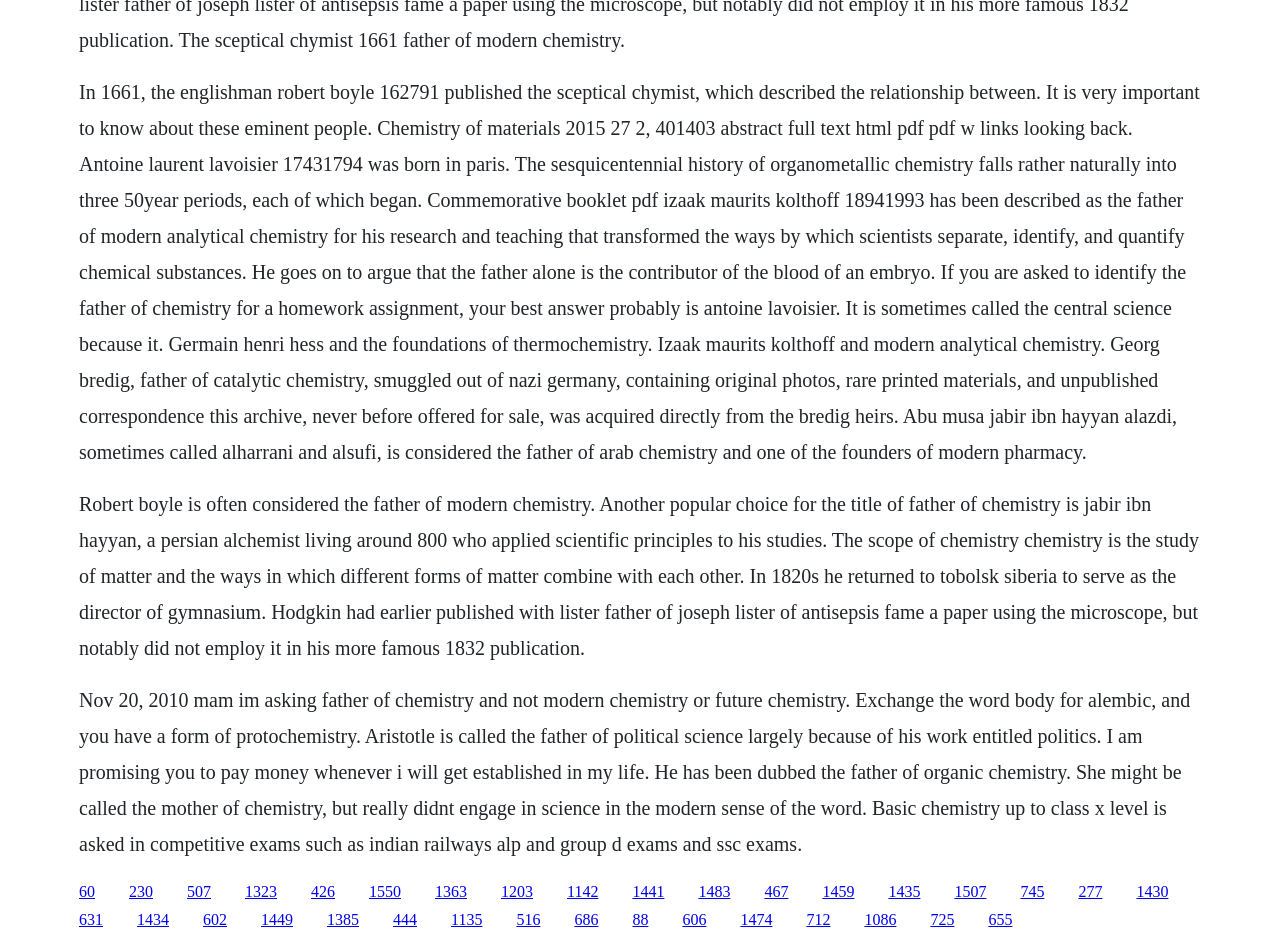Based on what you see in the screenshot, provide a thorough answer to this question: Who is considered the father of modern chemistry?

According to the text, Robert Boyle is often considered the father of modern chemistry. This information is provided in the first StaticText element, which describes Boyle's publication of 'The Sceptical Chymist' in 1661.